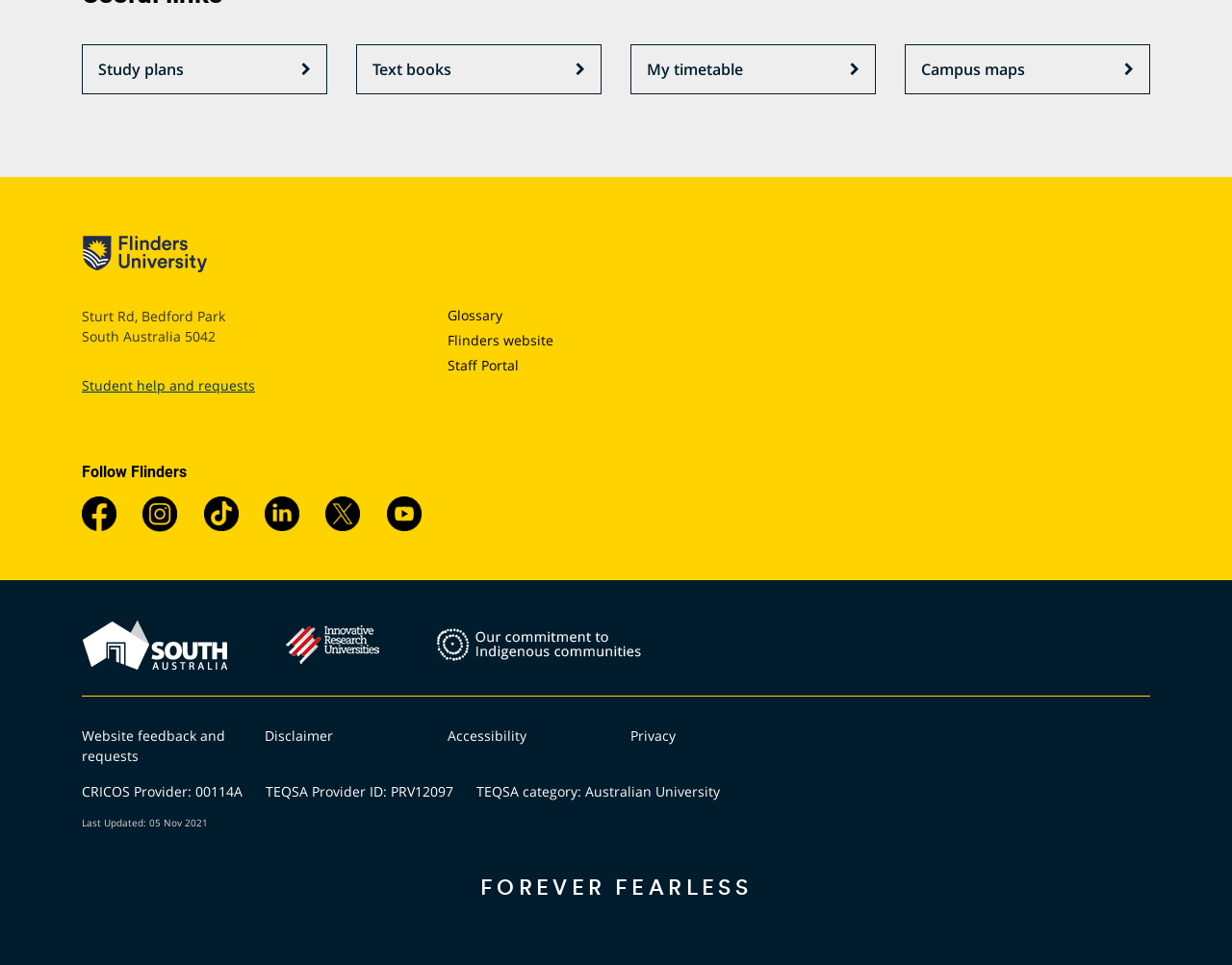Could you indicate the bounding box coordinates of the region to click in order to complete this instruction: "Check the Campus maps".

[0.734, 0.046, 0.934, 0.097]